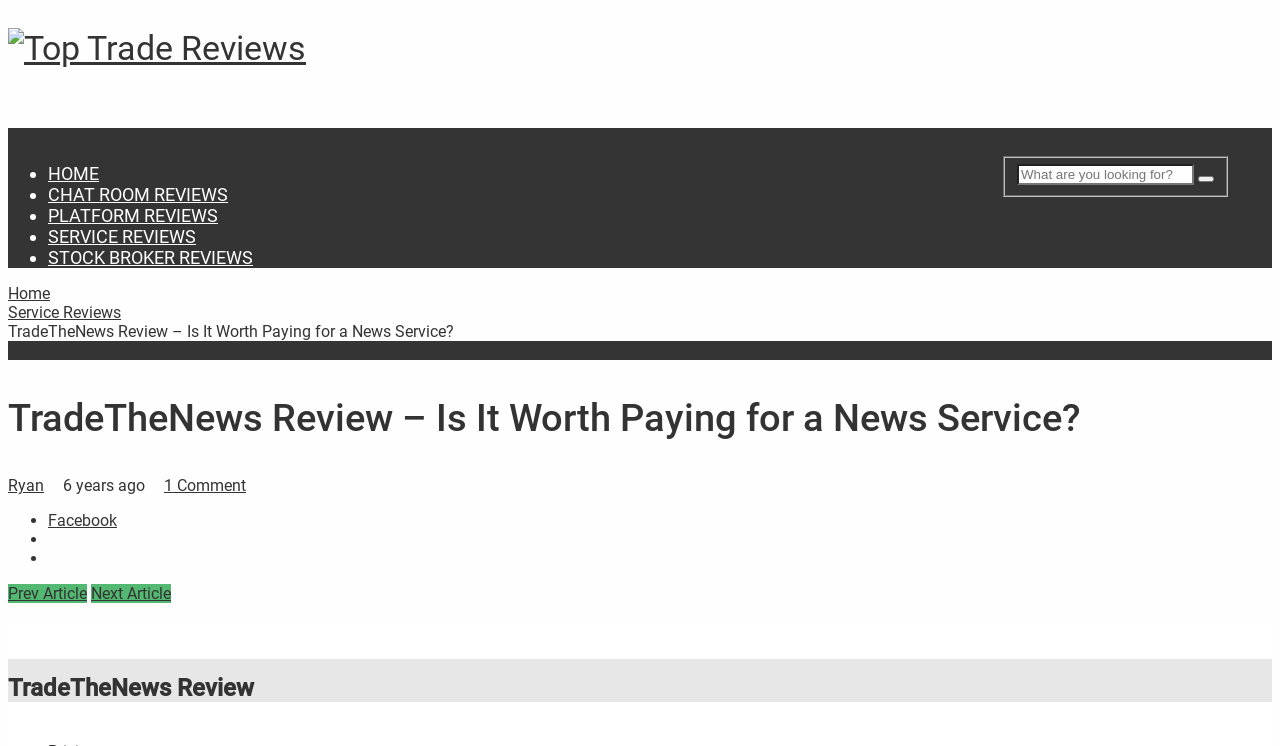What type of reviews are available on this website?
Could you please answer the question thoroughly and with as much detail as possible?

By examining the links in the menu section, I found that the website offers reviews of different types, including Chat Room Reviews, Platform Reviews, Service Reviews, and Stock Broker Reviews. These links suggest that the website provides a range of review categories.